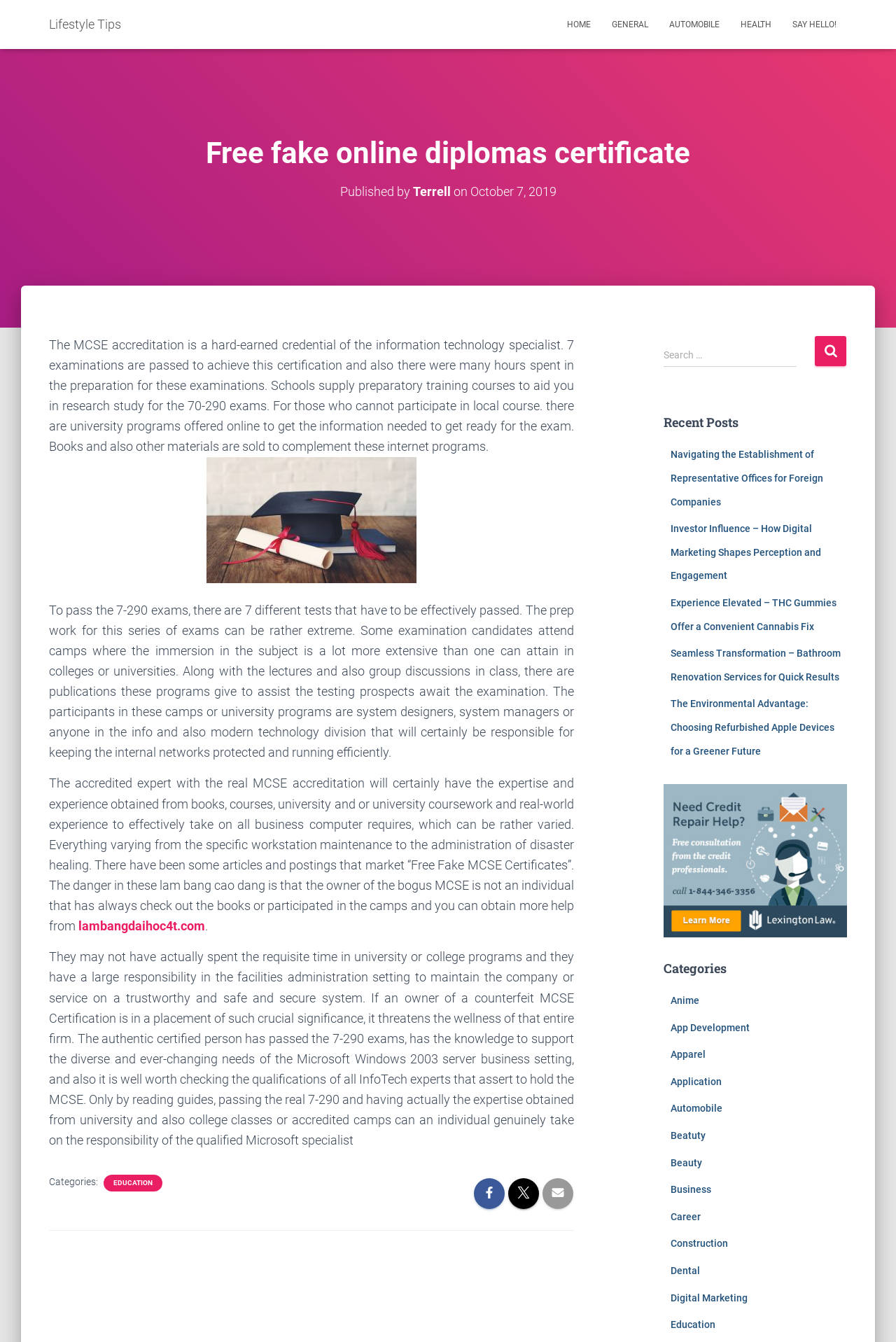Find the bounding box coordinates of the element to click in order to complete this instruction: "Click on the 'HOME' link". The bounding box coordinates must be four float numbers between 0 and 1, denoted as [left, top, right, bottom].

[0.621, 0.005, 0.671, 0.031]